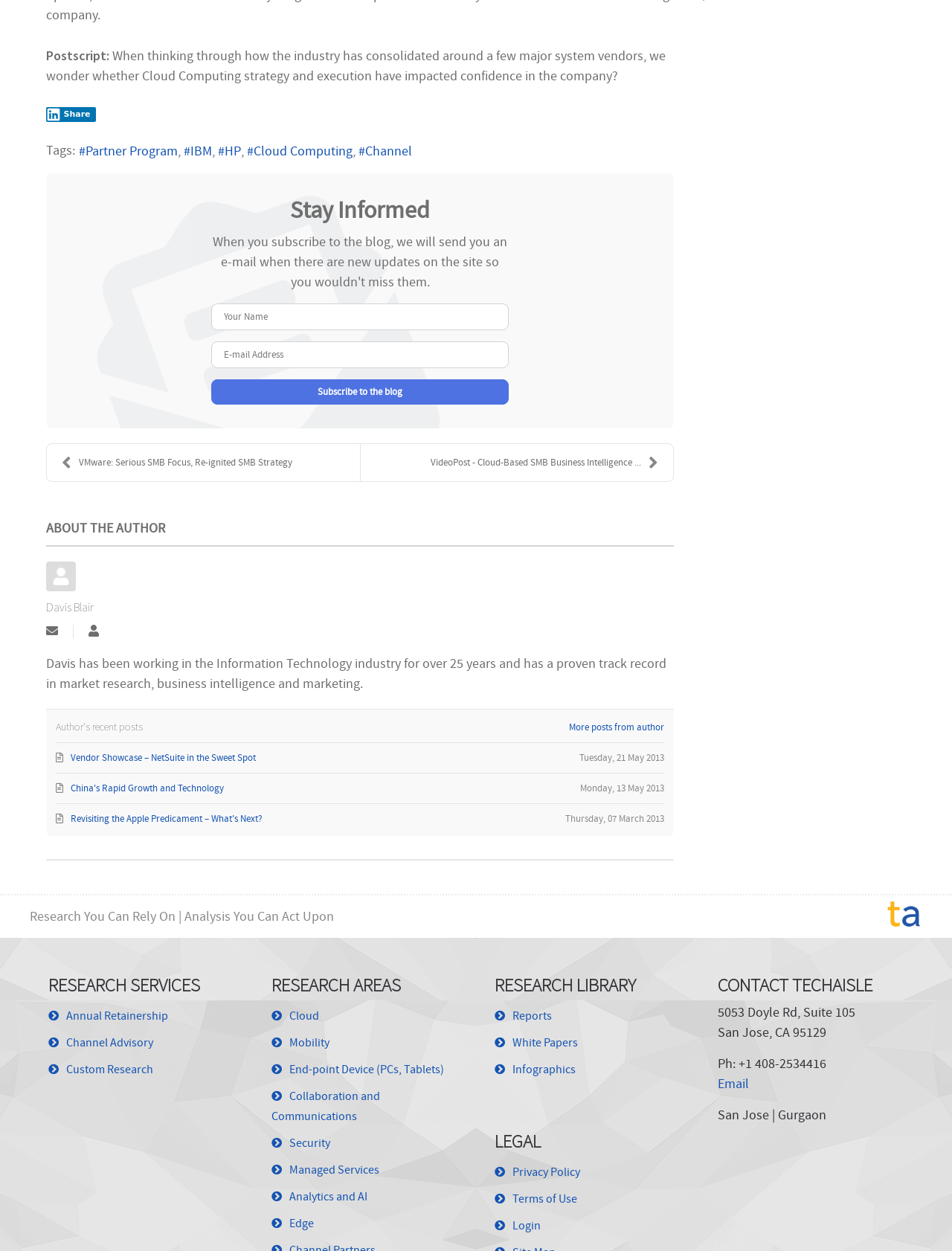Determine the bounding box coordinates of the region to click in order to accomplish the following instruction: "Click on the author's name". Provide the coordinates as four float numbers between 0 and 1, specifically [left, top, right, bottom].

[0.048, 0.449, 0.08, 0.473]